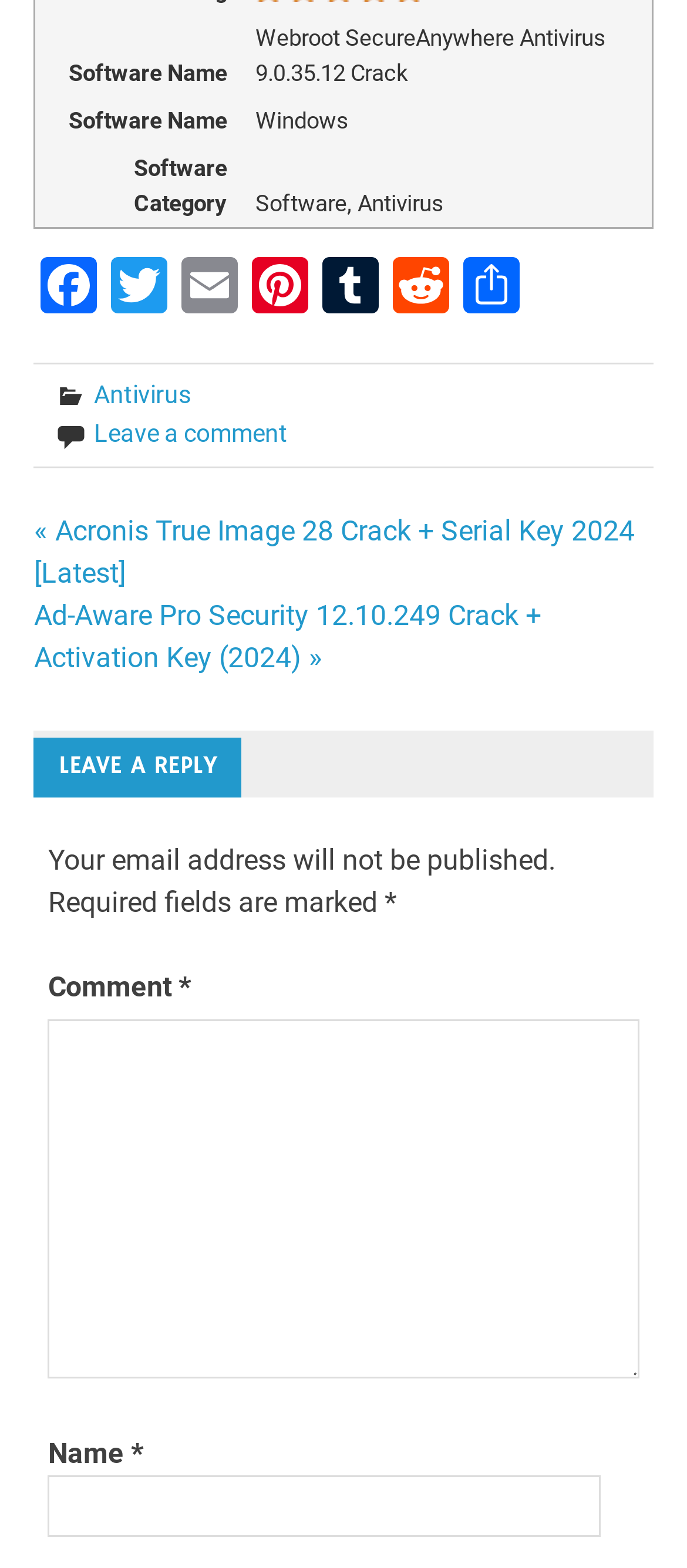Reply to the question below using a single word or brief phrase:
How many social media links are available?

6